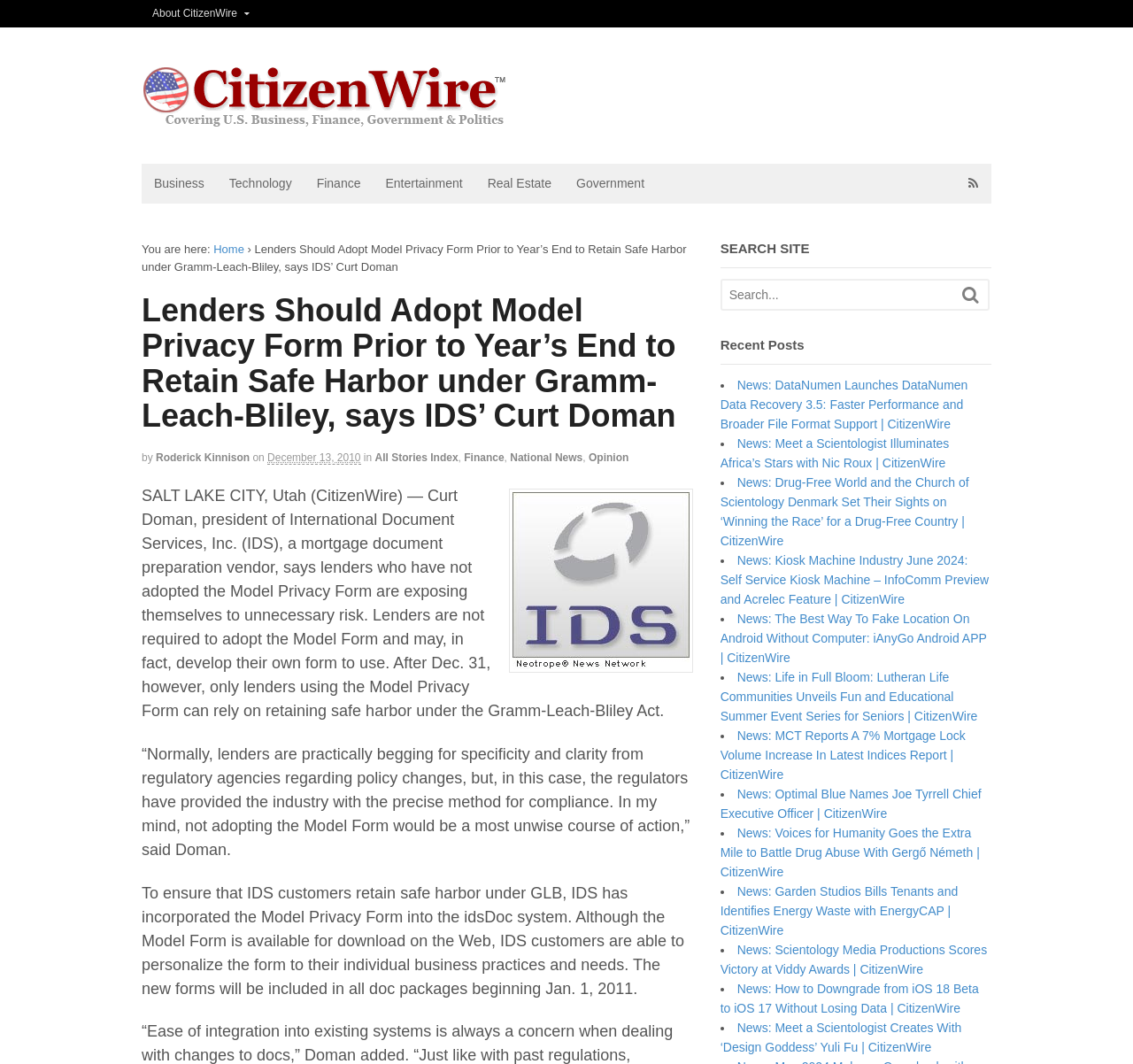Determine the bounding box coordinates for the clickable element required to fulfill the instruction: "Check the contact information". Provide the coordinates as four float numbers between 0 and 1, i.e., [left, top, right, bottom].

None